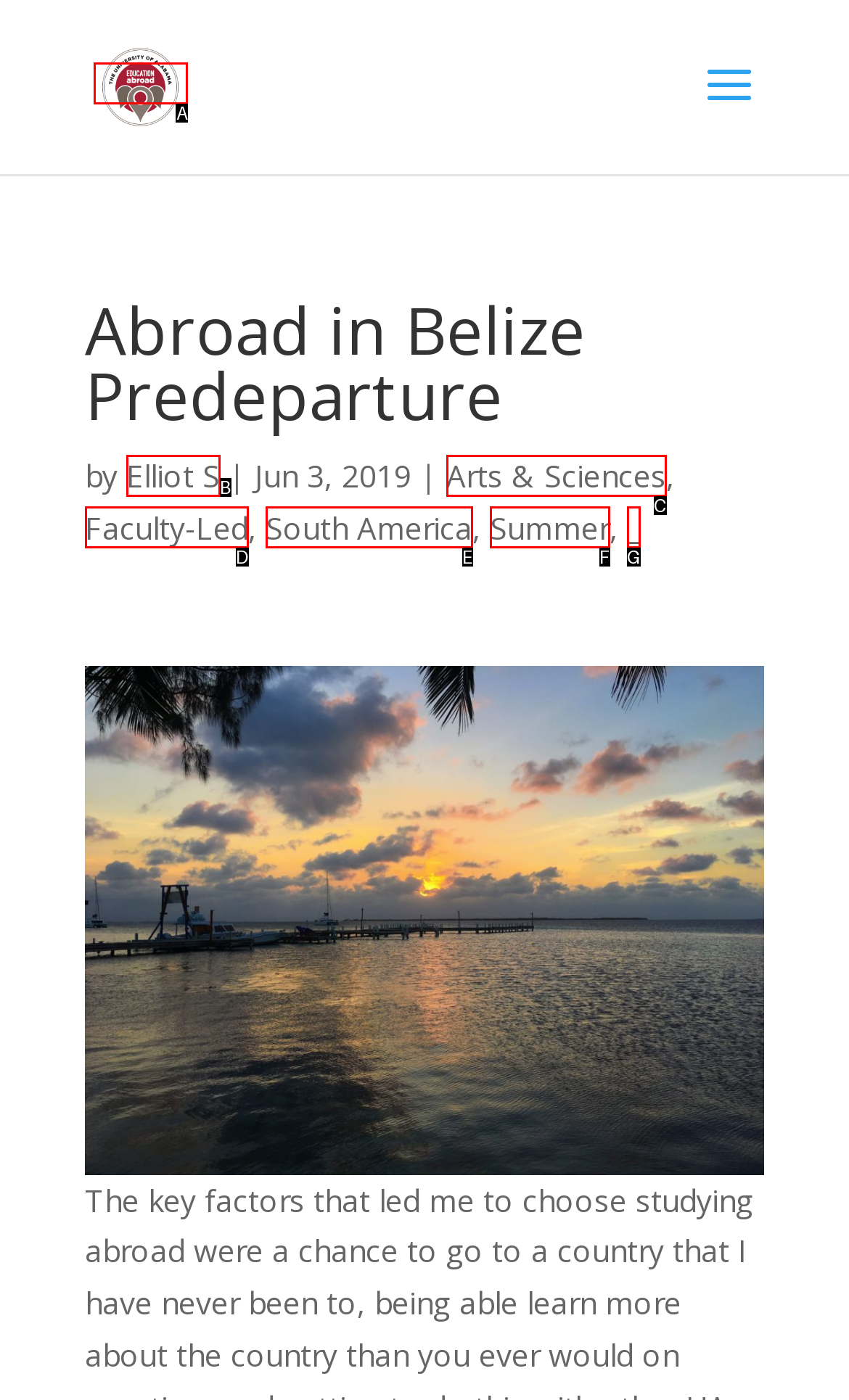Select the HTML element that corresponds to the description: Summer. Answer with the letter of the matching option directly from the choices given.

F